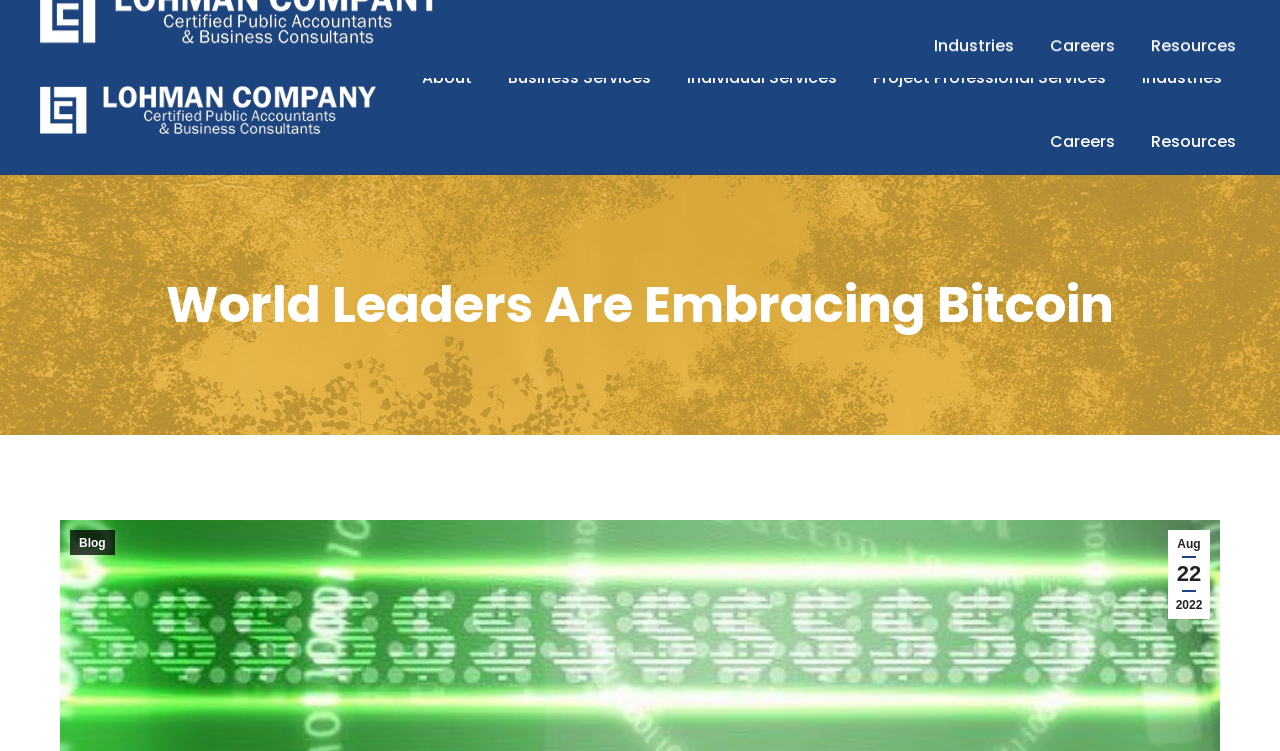Identify the title of the webpage and provide its text content.

World Leaders Are Embracing Bitcoin